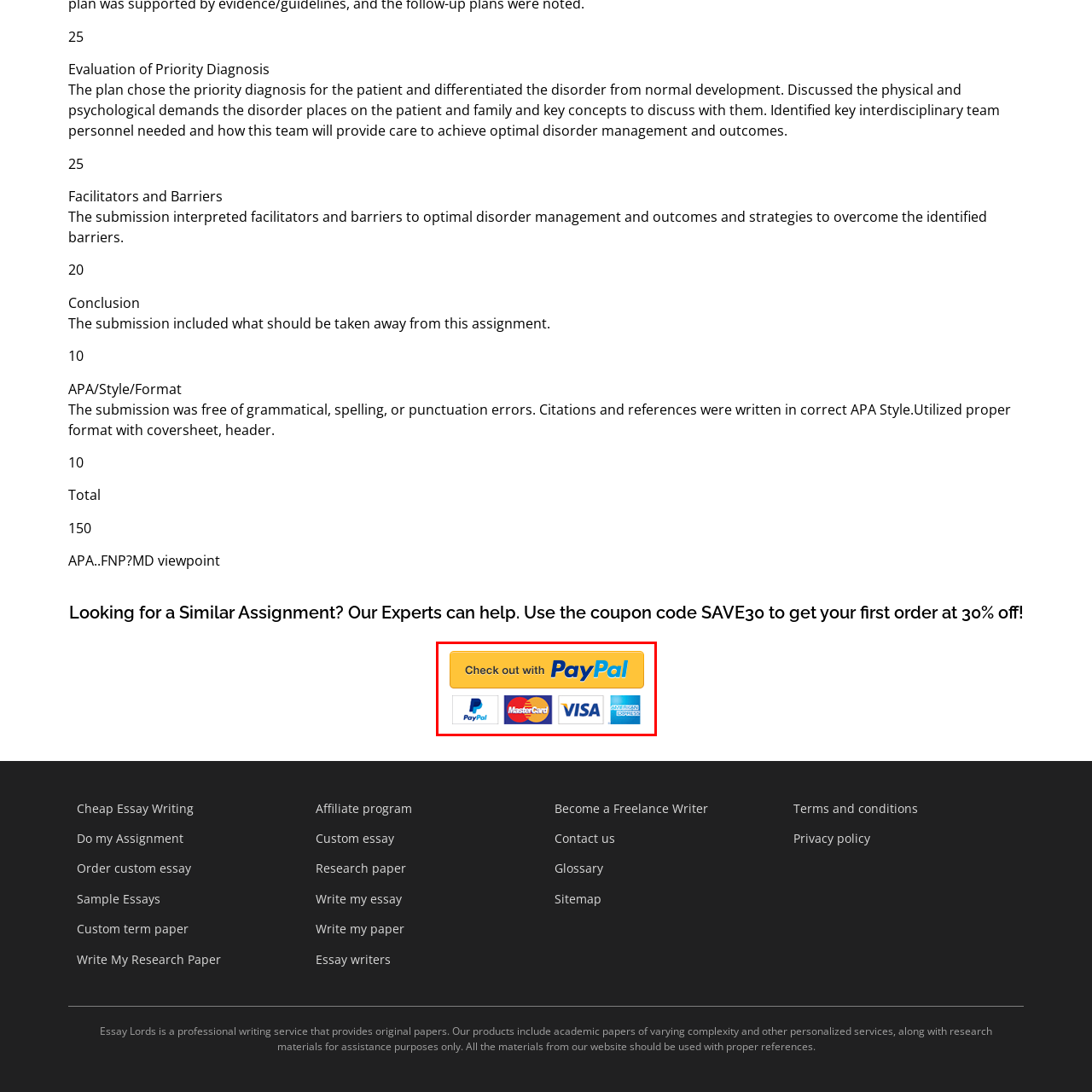How many payment method logos are shown below the main button?
Focus on the red-bounded area of the image and reply with one word or a short phrase.

4